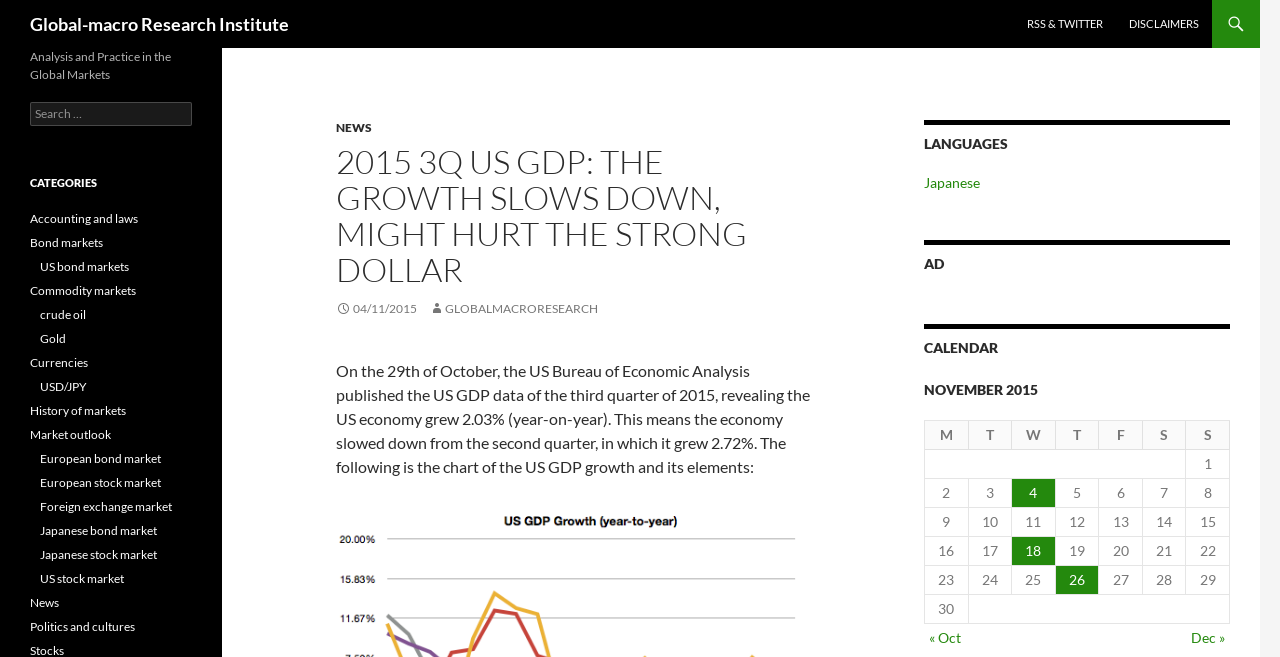Bounding box coordinates are given in the format (top-left x, top-left y, bottom-right x, bottom-right y). All values should be floating point numbers between 0 and 1. Provide the bounding box coordinate for the UI element described as: 18

[0.791, 0.817, 0.824, 0.86]